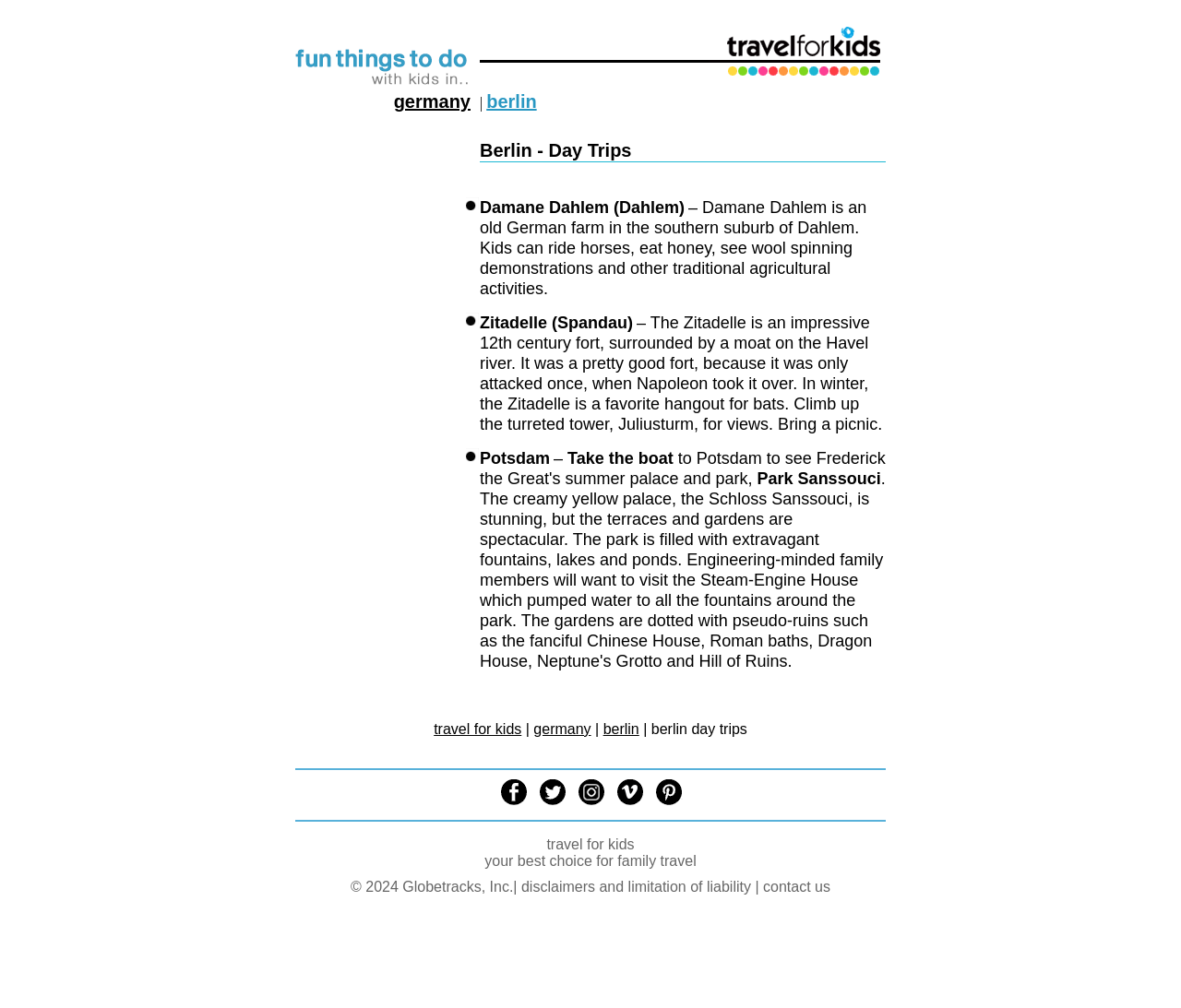Please identify the bounding box coordinates of the element I need to click to follow this instruction: "Read about 'Damane Dahlem' day trip".

[0.406, 0.196, 0.75, 0.297]